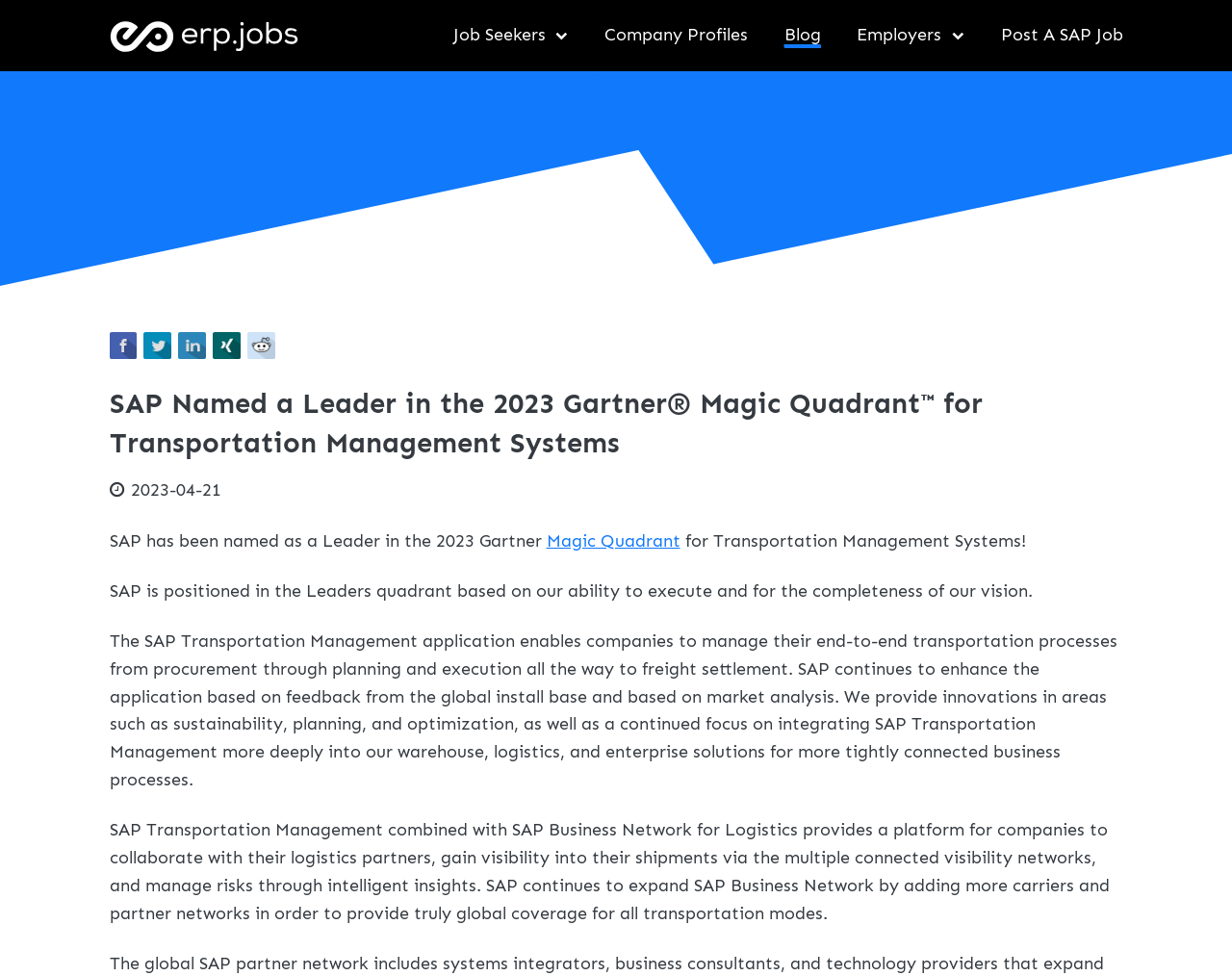Predict the bounding box coordinates for the UI element described as: "Magic Quadrant". The coordinates should be four float numbers between 0 and 1, presented as [left, top, right, bottom].

[0.493, 0.603, 0.613, 0.627]